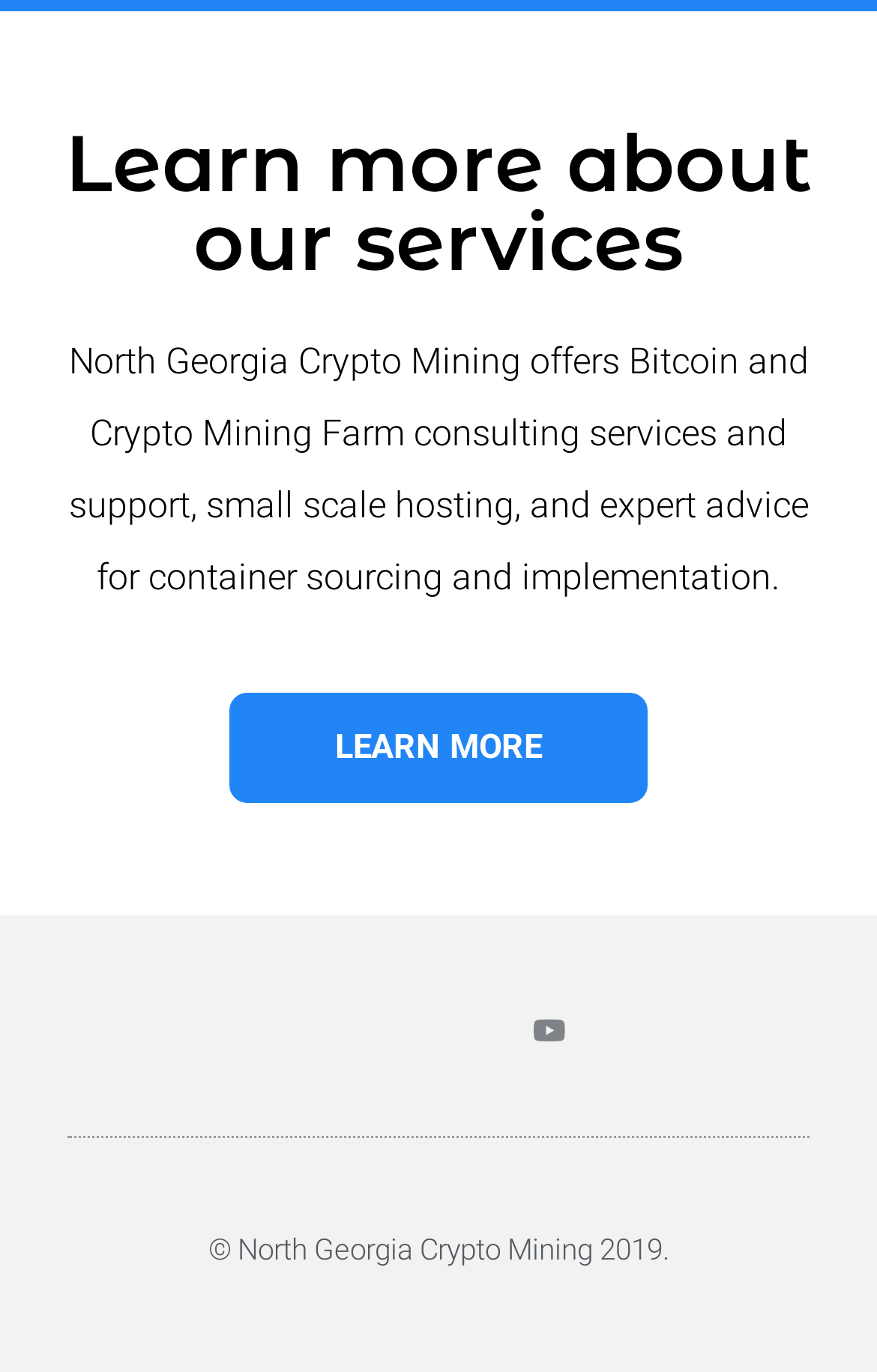Provide the bounding box coordinates of the HTML element this sentence describes: "Learn More".

[0.262, 0.505, 0.738, 0.585]